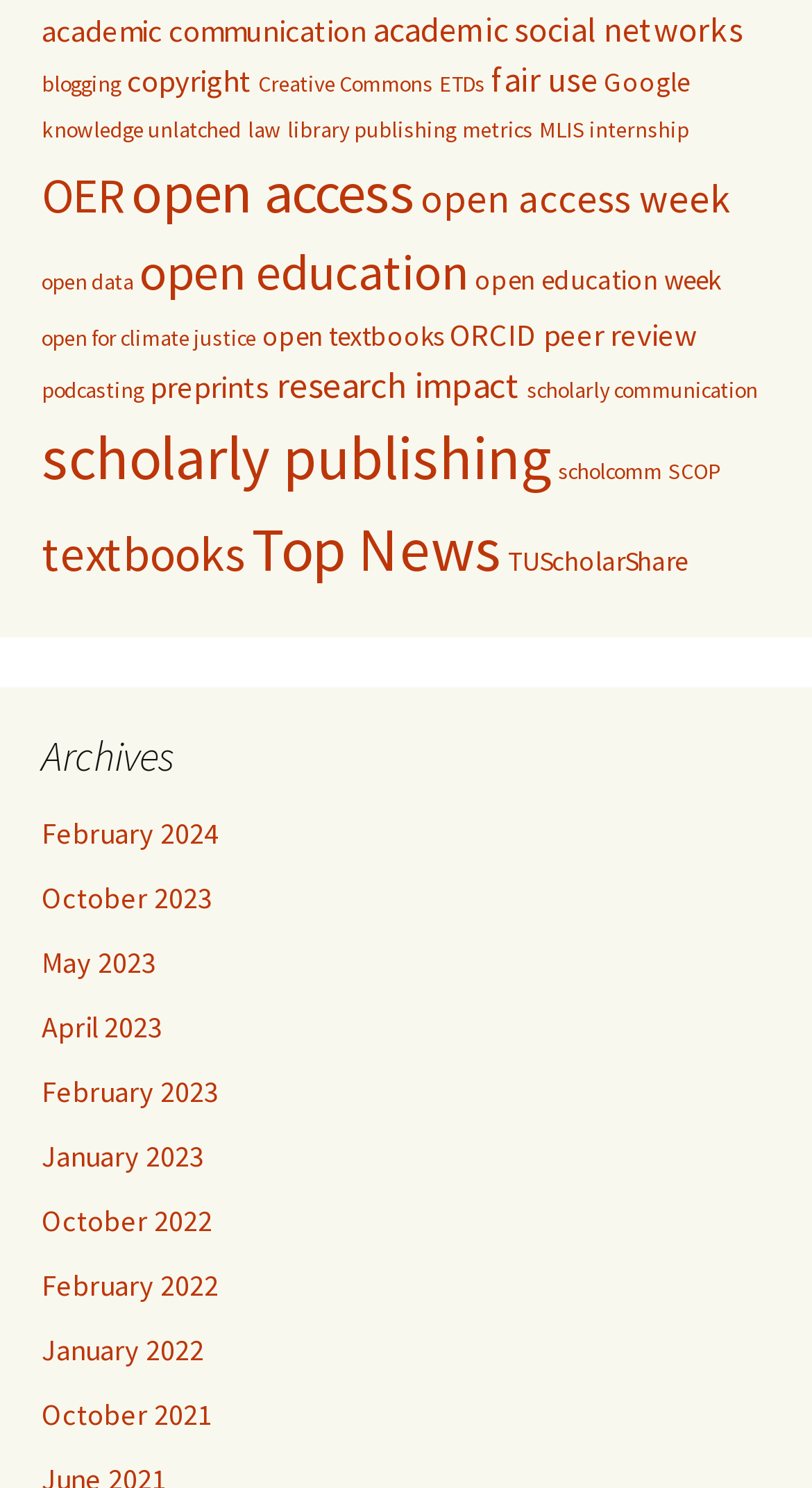What is the latest archived month?
Refer to the image and provide a one-word or short phrase answer.

February 2024